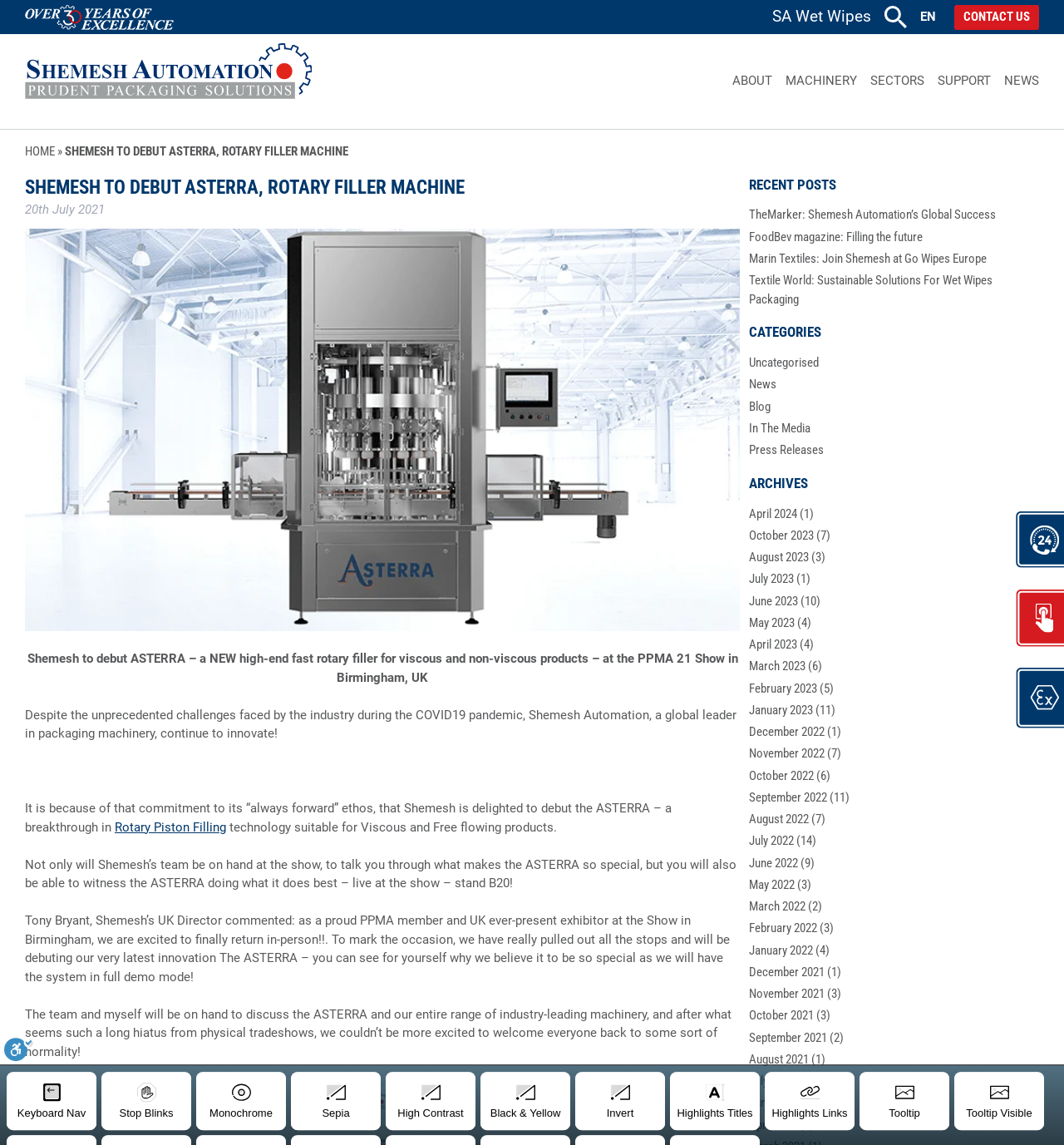Find the bounding box coordinates of the element's region that should be clicked in order to follow the given instruction: "Search the website". The coordinates should consist of four float numbers between 0 and 1, i.e., [left, top, right, bottom].

[0.831, 0.005, 0.852, 0.025]